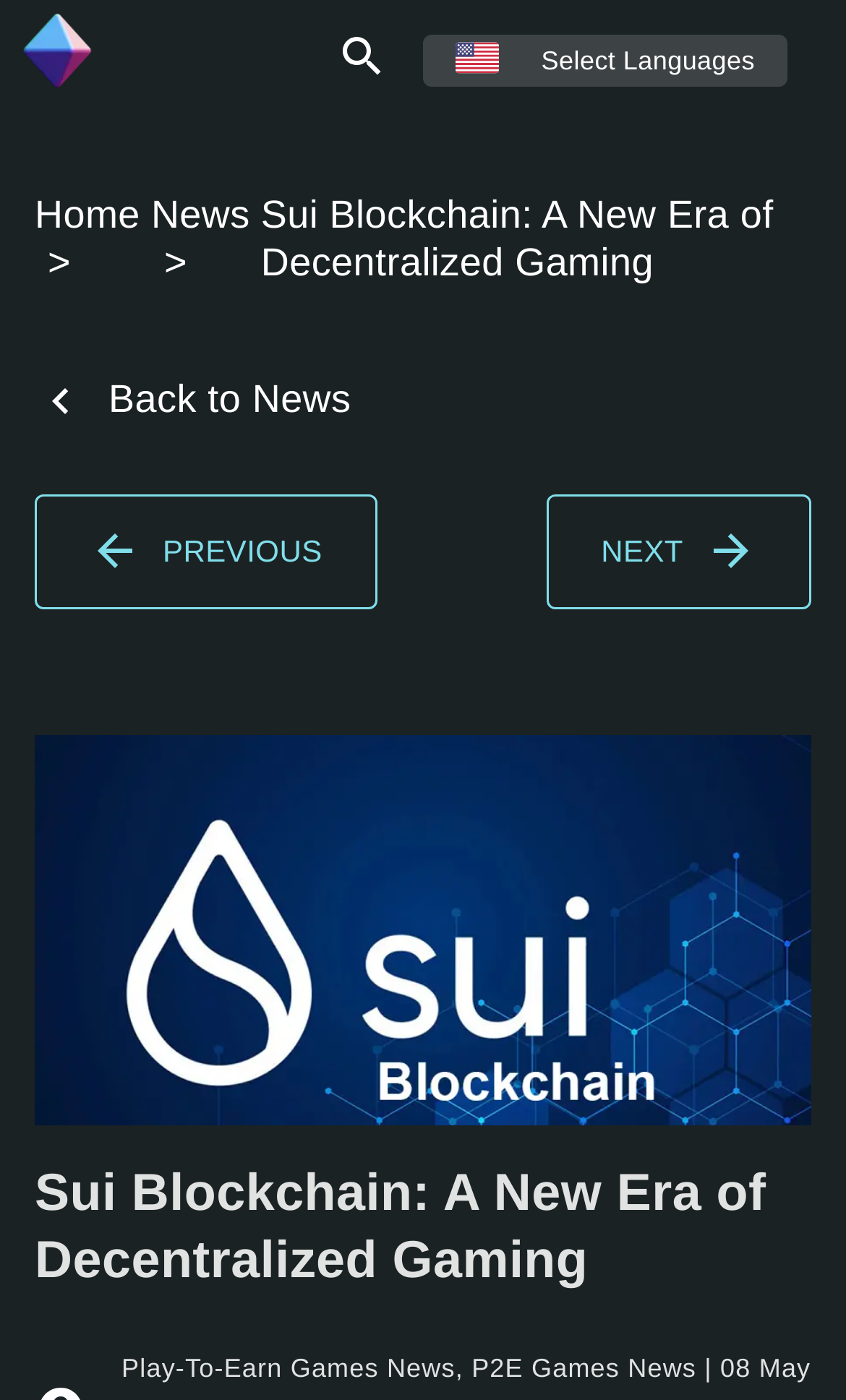What is the language currently selected?
Use the information from the screenshot to give a comprehensive response to the question.

I determined the answer by looking at the language options navigation element, which contains an image with the text 'English', indicating that English is the currently selected language.